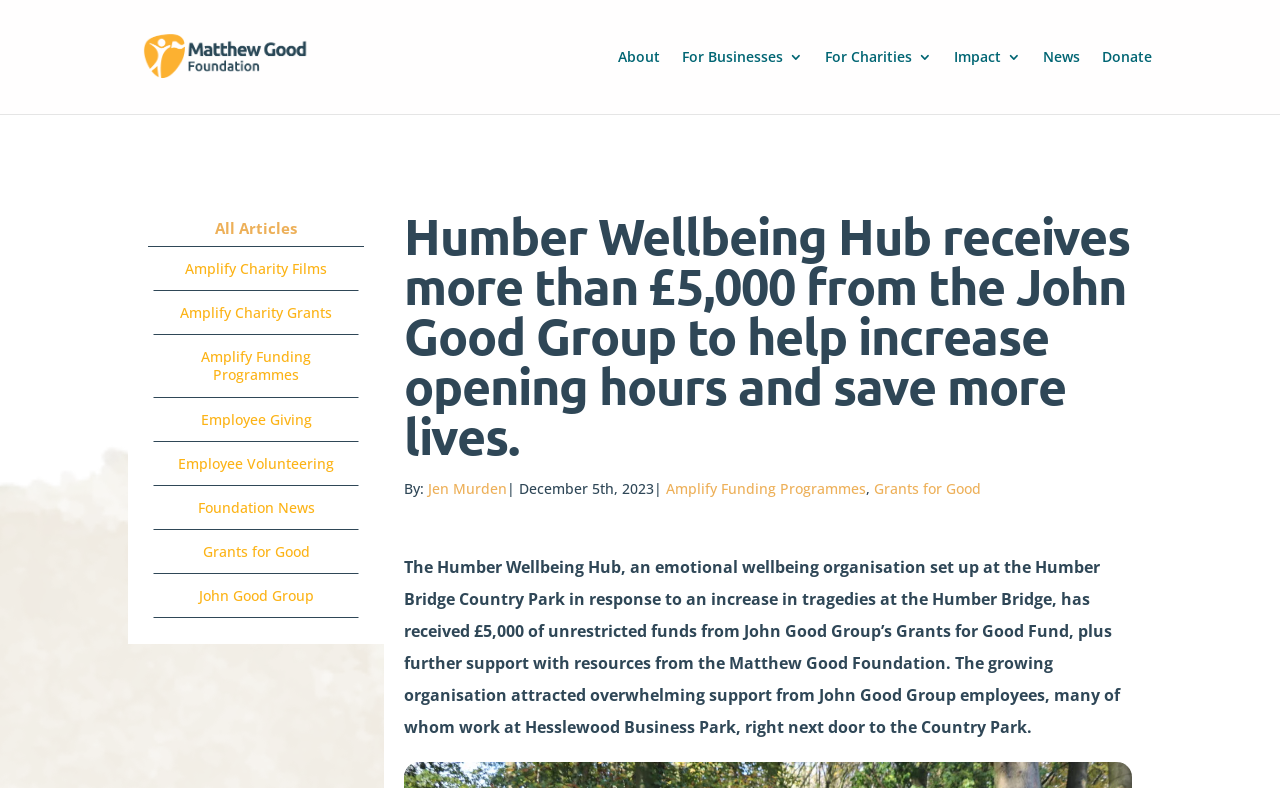Please provide a detailed answer to the question below by examining the image:
What is the name of the foundation that provided additional support?

The answer can be found in the main text of the webpage, which states 'The Humber Wellbeing Hub, an emotional wellbeing organisation set up at the Humber Bridge Country Park in response to an increase in tragedies at the Humber Bridge, has received £5,000 of unrestricted funds from John Good Group’s Grants for Good Fund, plus further support with resources from the Matthew Good Foundation.'.